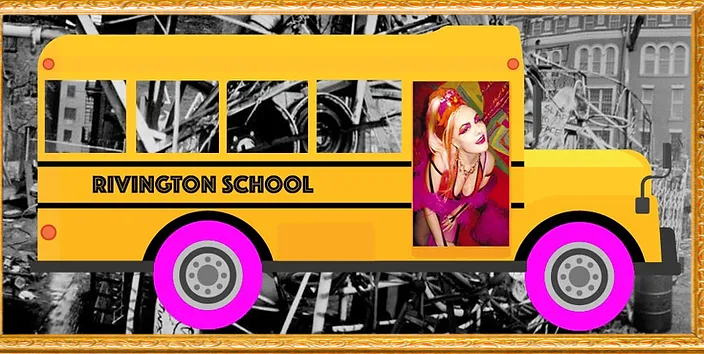Give a thorough explanation of the image.

The image features a vibrant yellow school bus emblazoned with the words "RIVINGTON SCHOOL" on its side, symbolizing the artistic and cultural movement associated with The Rivington School. Within a window of the bus, a charismatic female figure is depicted, dressed in bold pink attire, showcasing a playful yet edgy persona that reflects the avant-garde spirit of the art scene. The background contrasts starkly with the bus's bright color, revealing a chaotic assemblage of urban elements, hinting at a gritty, underground aesthetic. The wheels of the bus are adorned with striking pink accents, adding to the playful, bold design. This visually striking image encapsulates the intersection of art, performance, and the vibrant history of a unique artistic community.